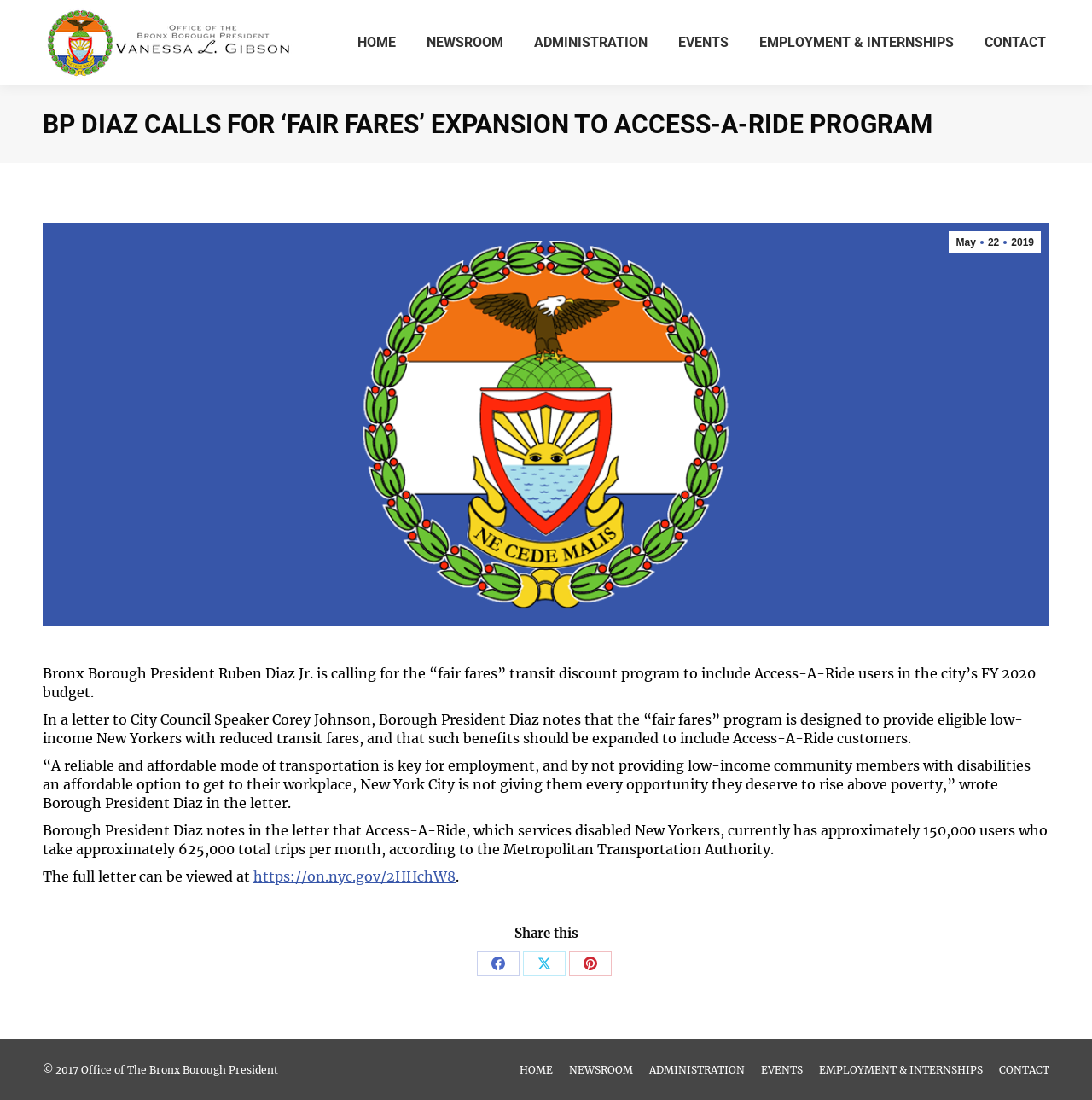What is the purpose of the 'fair fares' program?
Can you give a detailed and elaborate answer to the question?

According to the article, the 'fair fares' program is designed to provide eligible low-income New Yorkers with reduced transit fares.